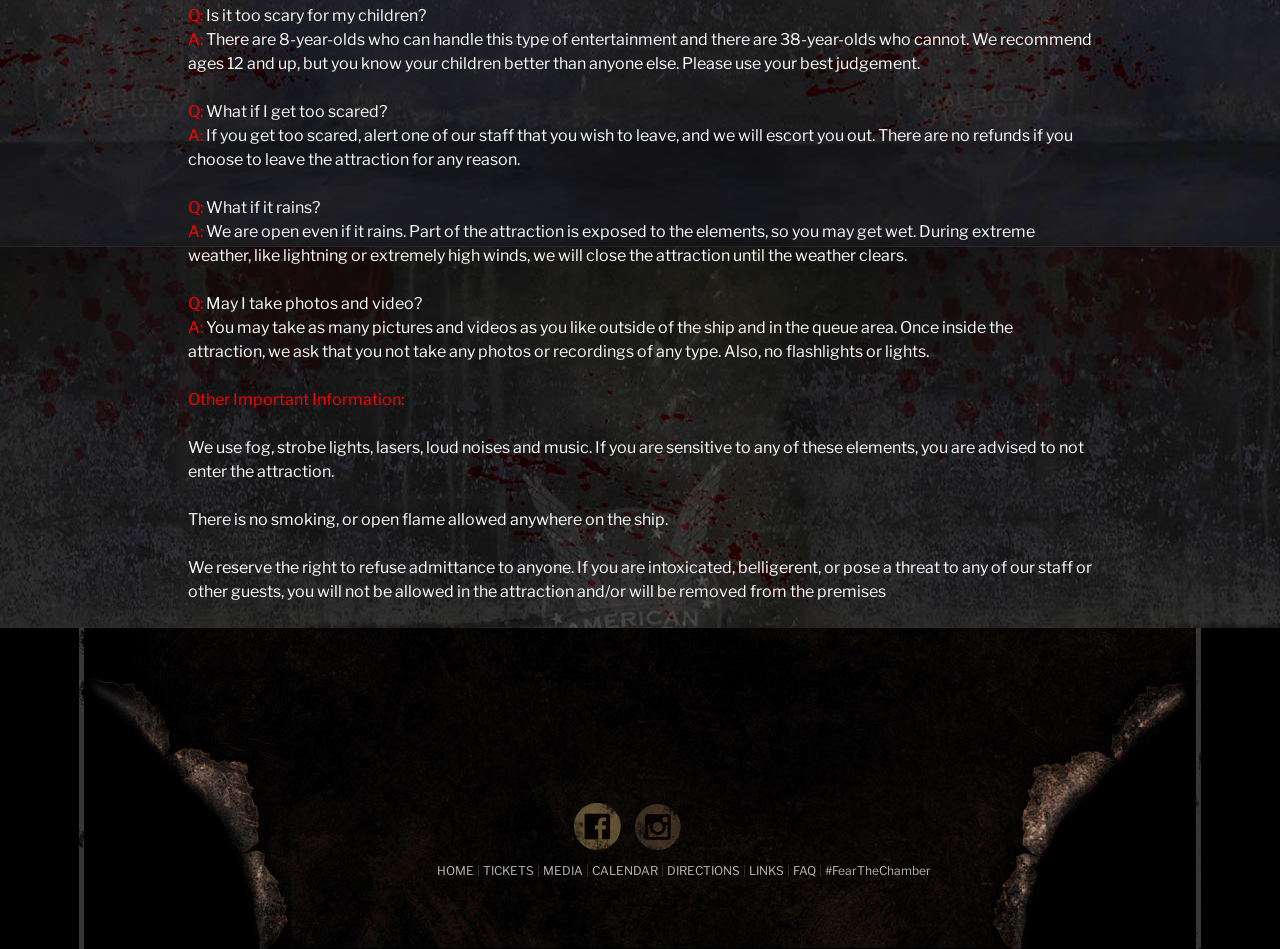Find the bounding box coordinates of the element I should click to carry out the following instruction: "Click #FearTheChamber".

[0.645, 0.91, 0.727, 0.925]